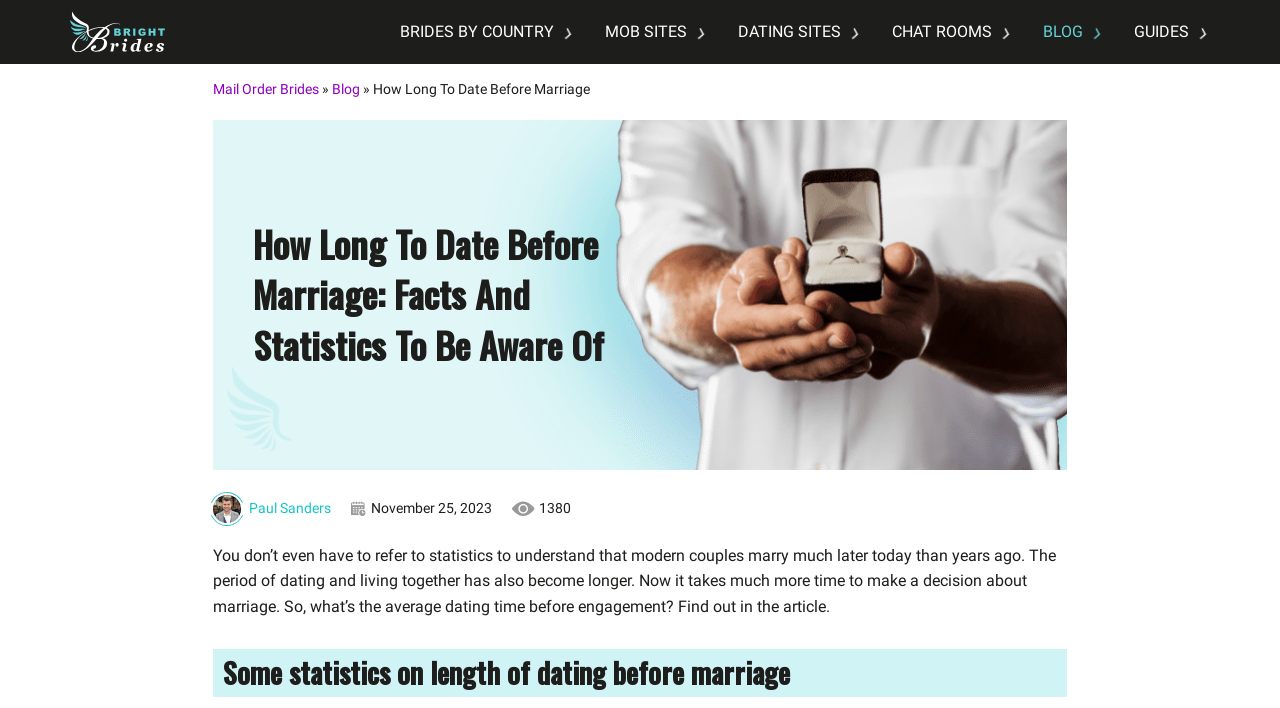What is the category of the webpage?
Please answer the question with as much detail as possible using the screenshot.

The webpage appears to be related to marriage and relationships, as it discusses the average dating time before engagement and provides statistics on the length of dating before marriage.